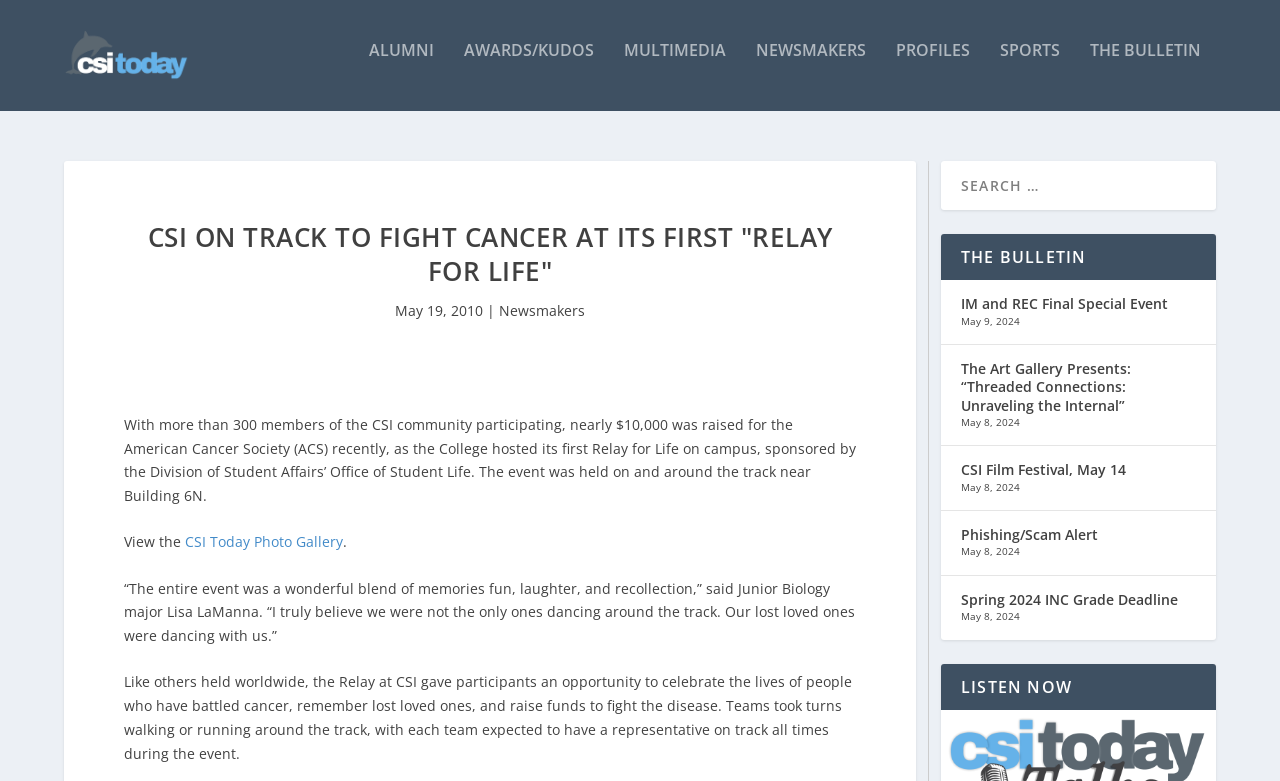Locate the bounding box coordinates of the UI element described by: "CSI Today Photo Gallery". The bounding box coordinates should consist of four float numbers between 0 and 1, i.e., [left, top, right, bottom].

[0.145, 0.682, 0.268, 0.707]